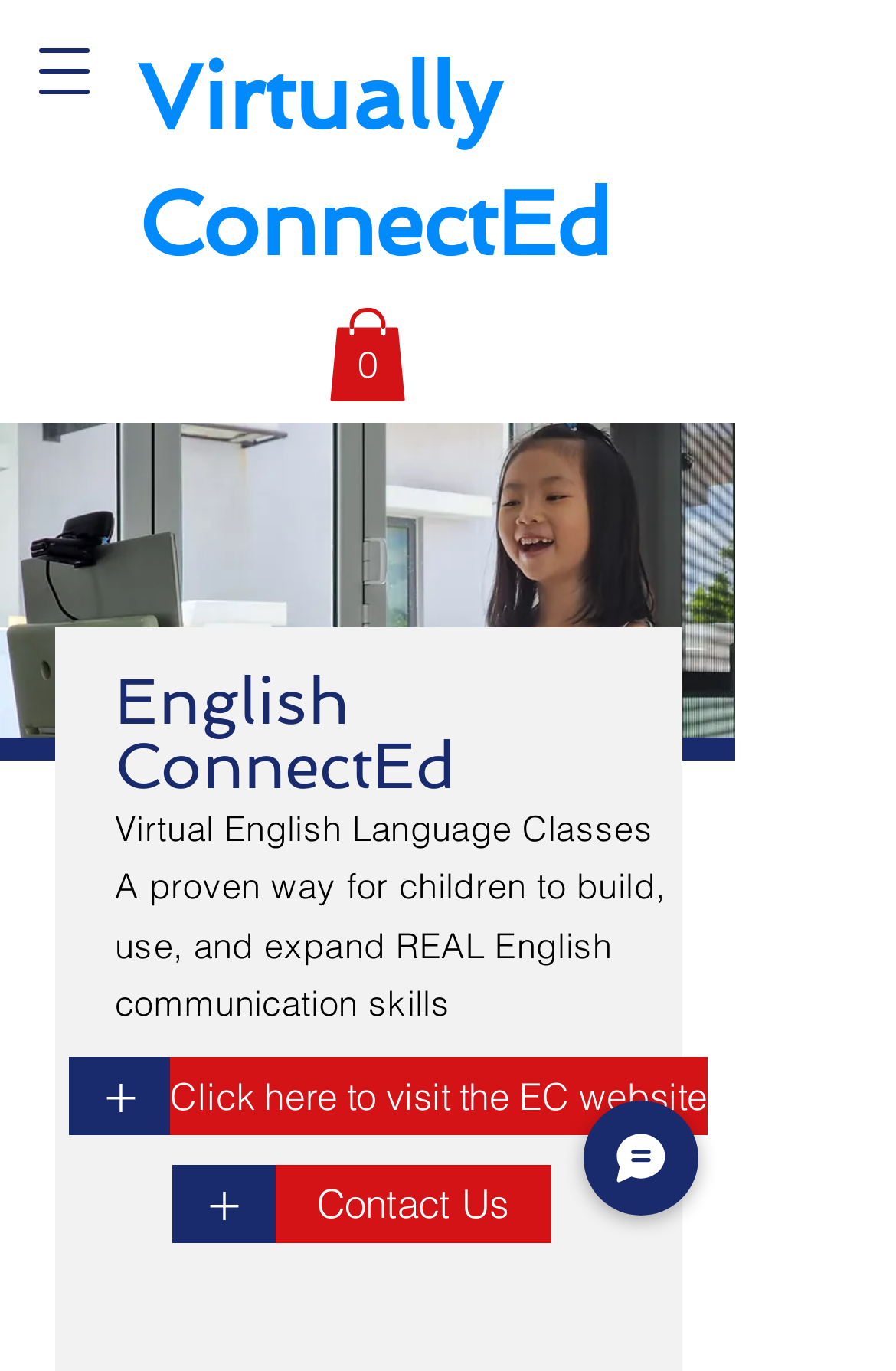How many items are in the cart?
Look at the image and respond to the question as thoroughly as possible.

I found the answer by looking at the link 'Cart with 0 items' which is located at [0.367, 0.225, 0.454, 0.293] and is a child of the root element.